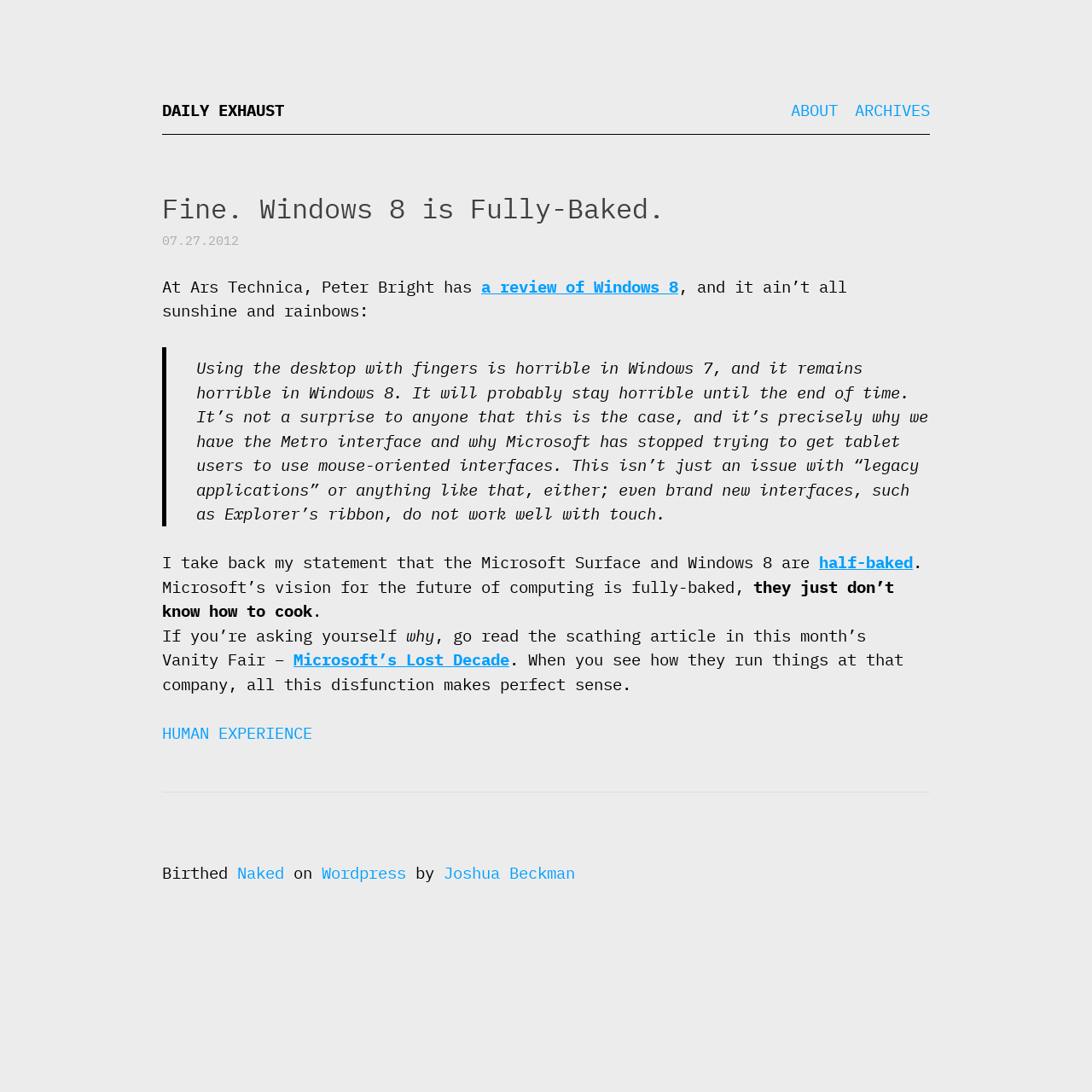Please give the bounding box coordinates of the area that should be clicked to fulfill the following instruction: "Read the article titled Fine. Windows 8 is Fully-Baked.". The coordinates should be in the format of four float numbers from 0 to 1, i.e., [left, top, right, bottom].

[0.148, 0.172, 0.852, 0.209]